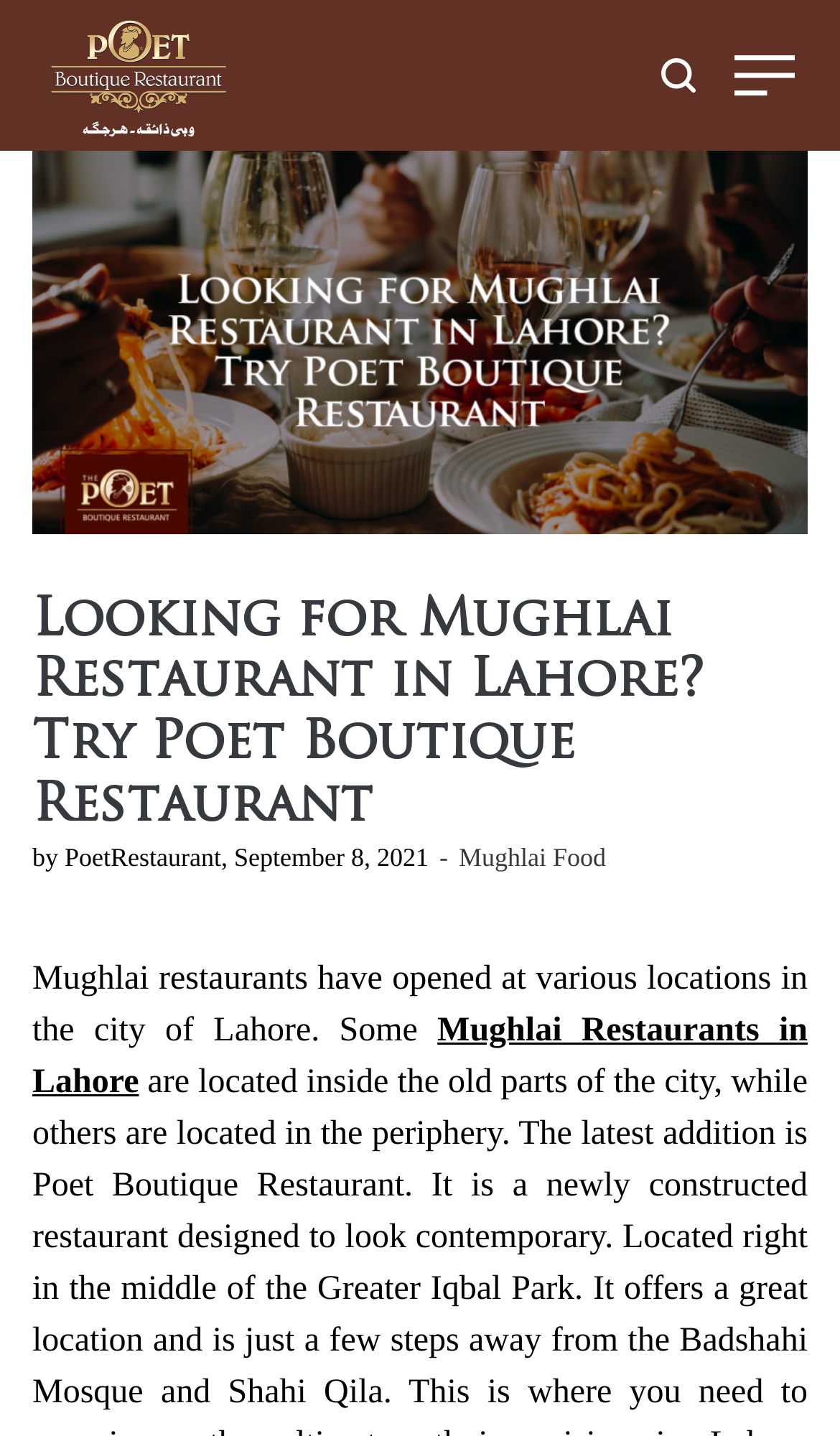Reply to the question with a brief word or phrase: What is the theme of the restaurant?

Mughlai